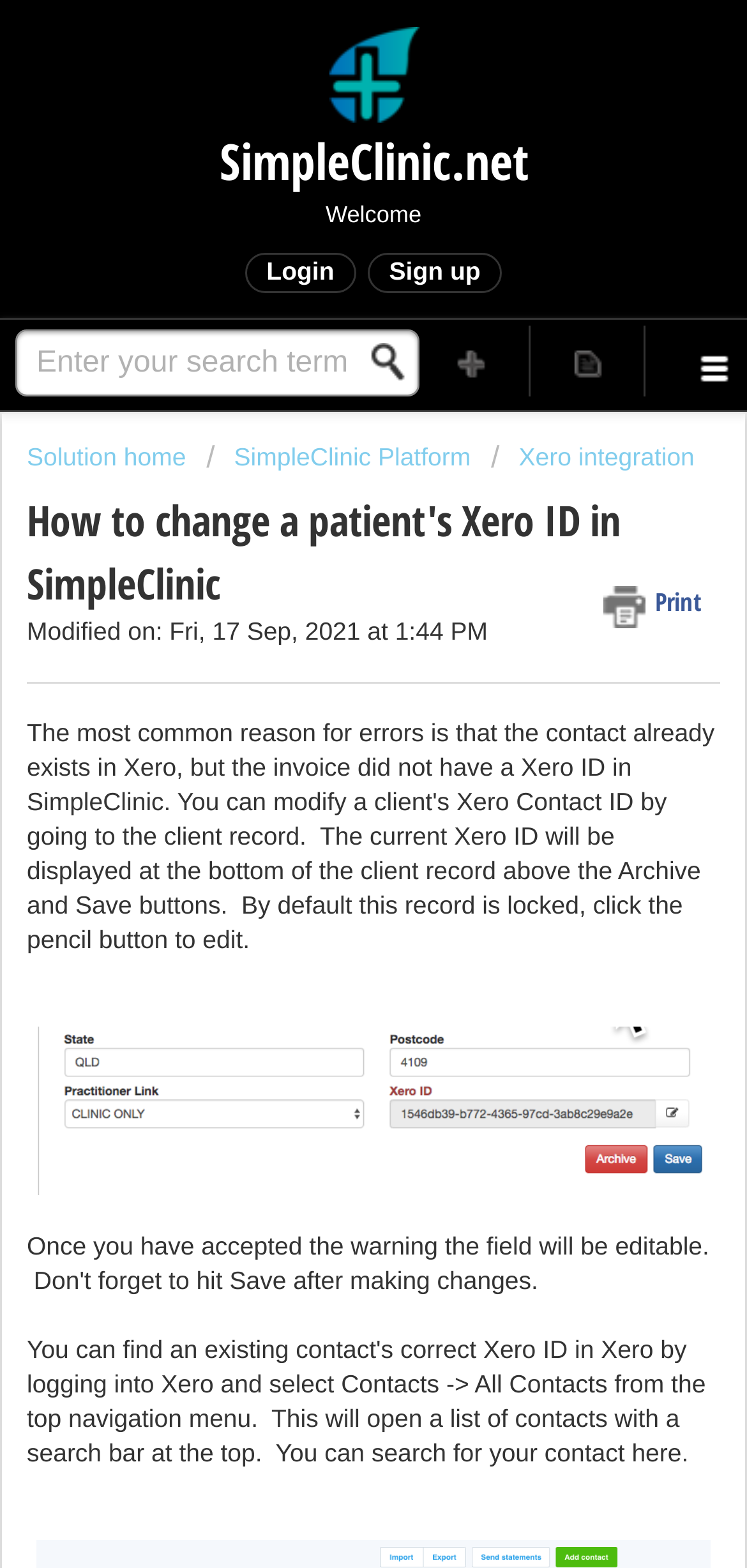What can be downloaded from this page?
Using the image as a reference, answer the question with a short word or phrase.

Unknown